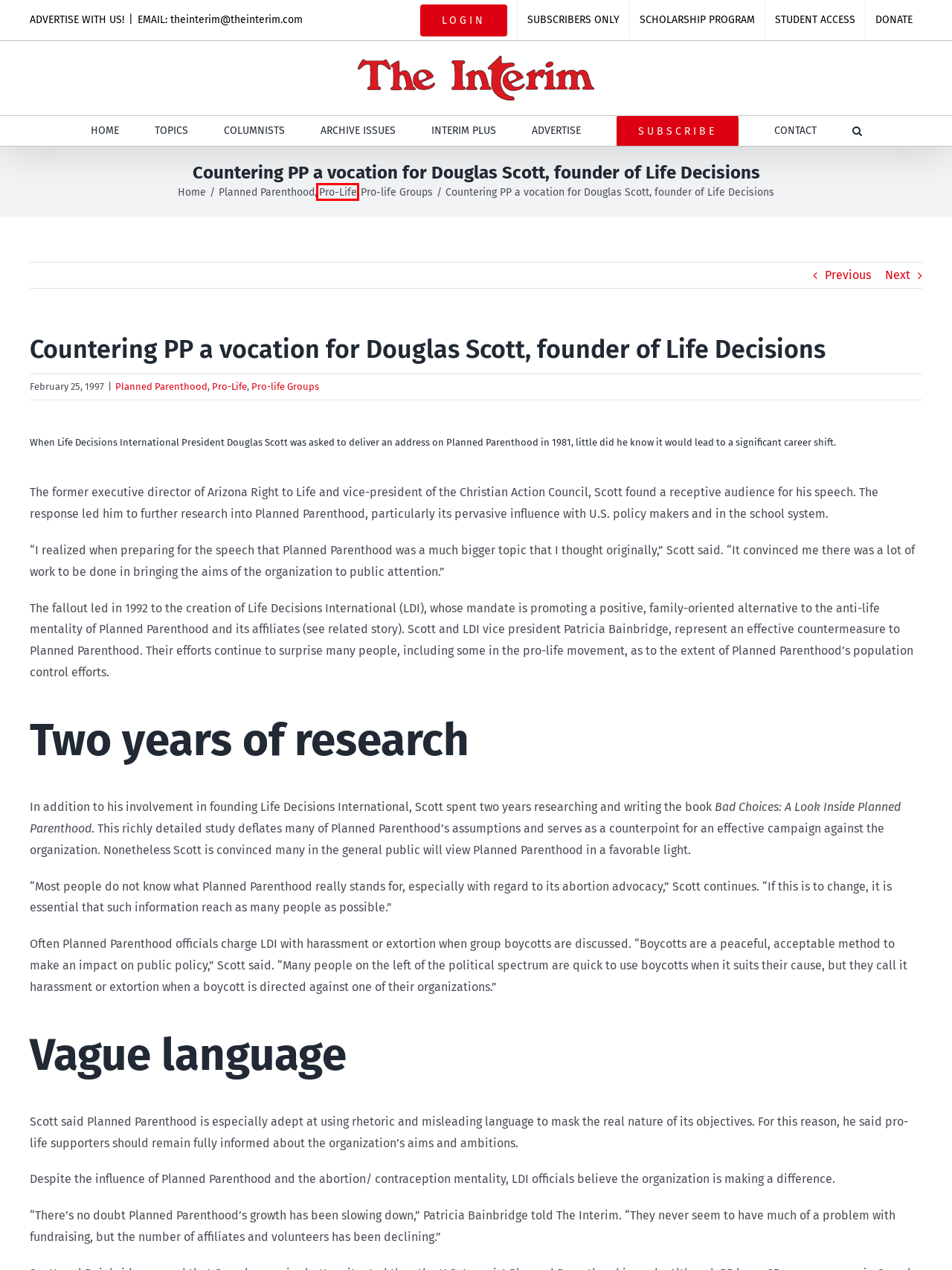Examine the screenshot of a webpage featuring a red bounding box and identify the best matching webpage description for the new page that results from clicking the element within the box. Here are the options:
A. SUBSCRIBE - The Interim
B. Book offers concise blueprint of IPPF strategy - The Interim
C. DONATE - The Interim
D. LOGIN - The Interim
E. Contact - The Interim
F. Taking aim at Planned Parenthood Goliath - The Interim
G. Pro-Life Archives - The Interim
H. STUDENT ACCESS - The Interim

G